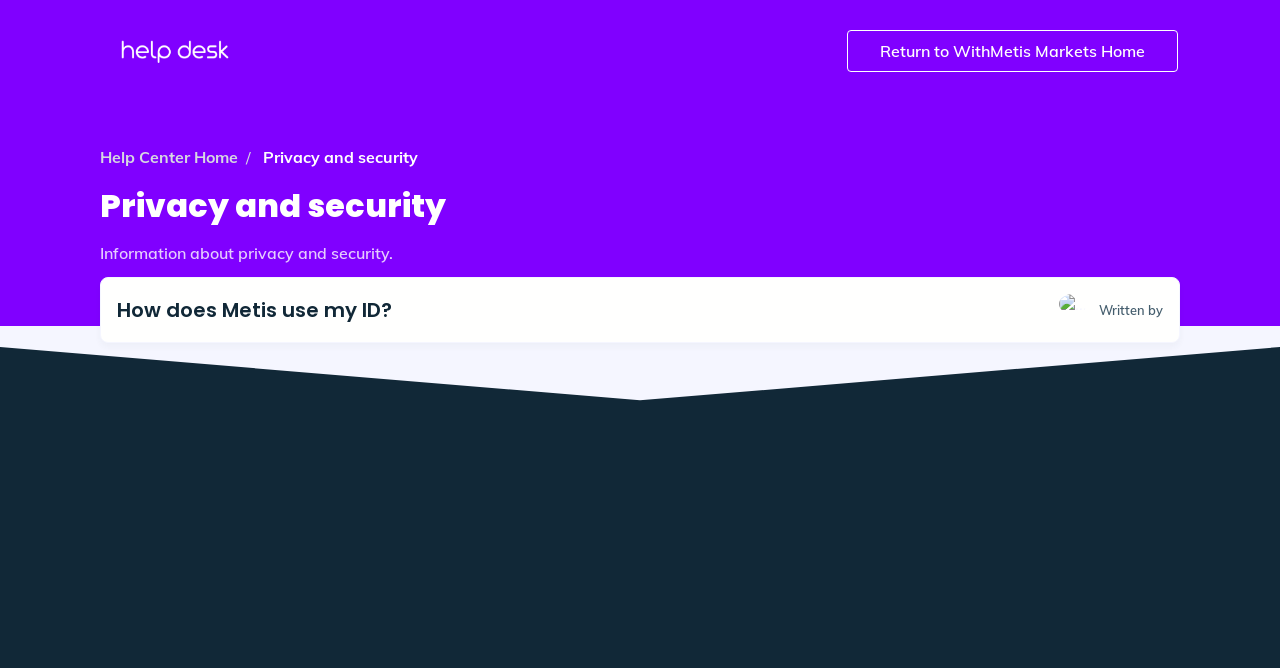What is the main topic of this webpage?
Carefully analyze the image and provide a detailed answer to the question.

Based on the webpage structure and content, the main topic is 'Privacy and security' as indicated by the heading 'Privacy and security' and the links related to it.